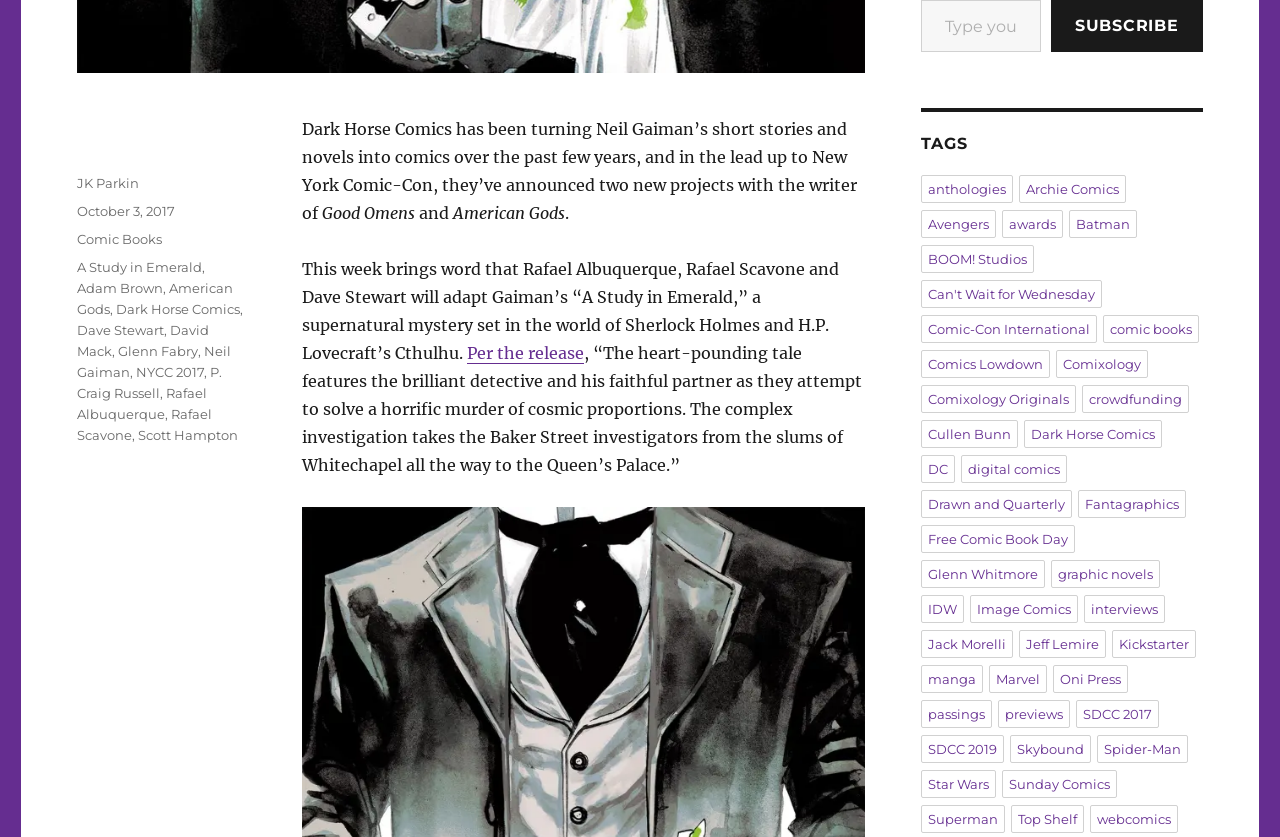Use a single word or phrase to respond to the question:
How many tags are listed in the footer section?

11